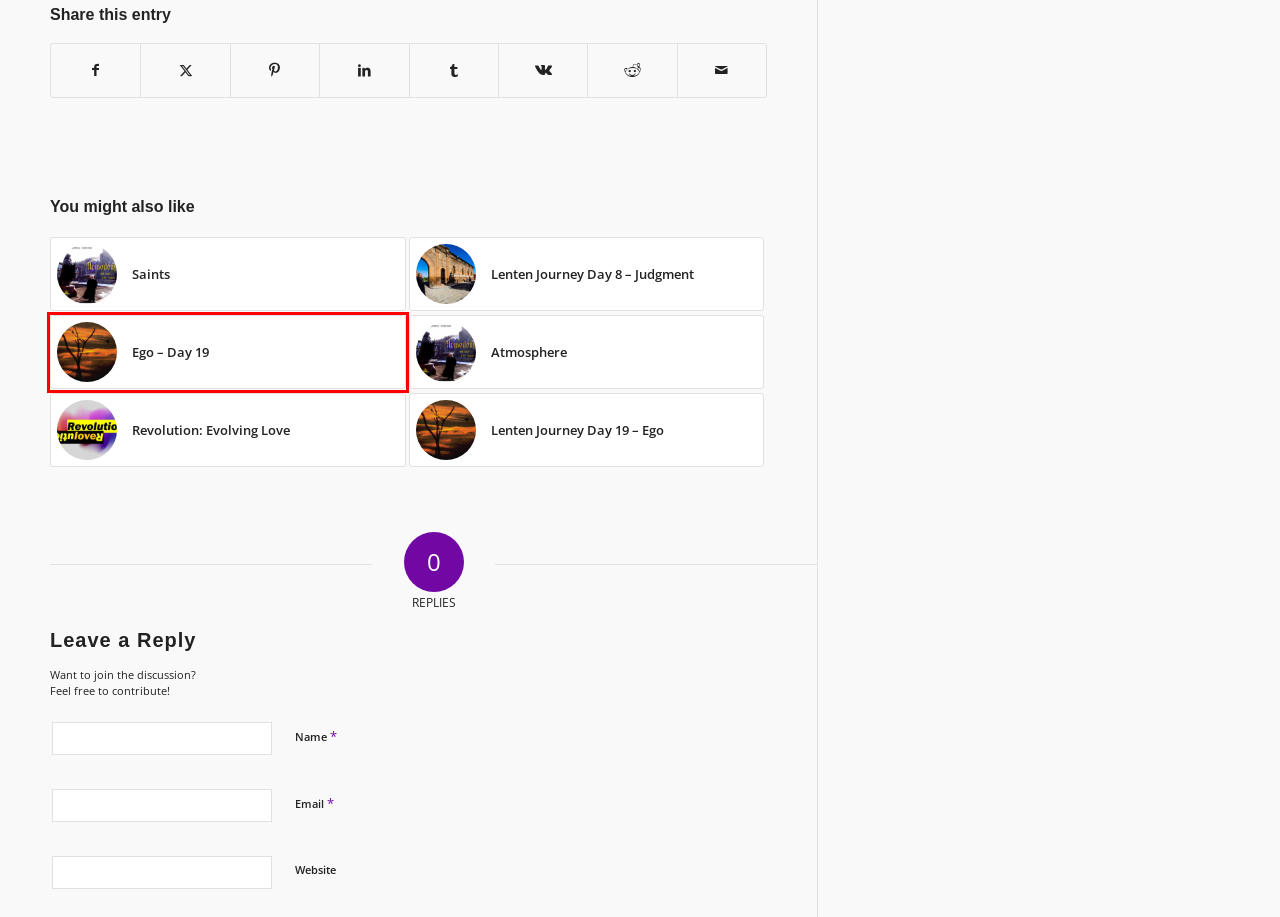Given a screenshot of a webpage with a red bounding box highlighting a UI element, determine which webpage description best matches the new webpage that appears after clicking the highlighted element. Here are the candidates:
A. Lenten Journey Day 19 – Ego – epostle
B. Armodoxy for Today – epostle
C. Lenten Journey Day 8 – Judgment – epostle
D. VK | 登录
E. Armodoxy: What is it? – epostle
F. Atmosphere – epostle
G. Ego – Day 19 – epostle
H. Saints – epostle

G